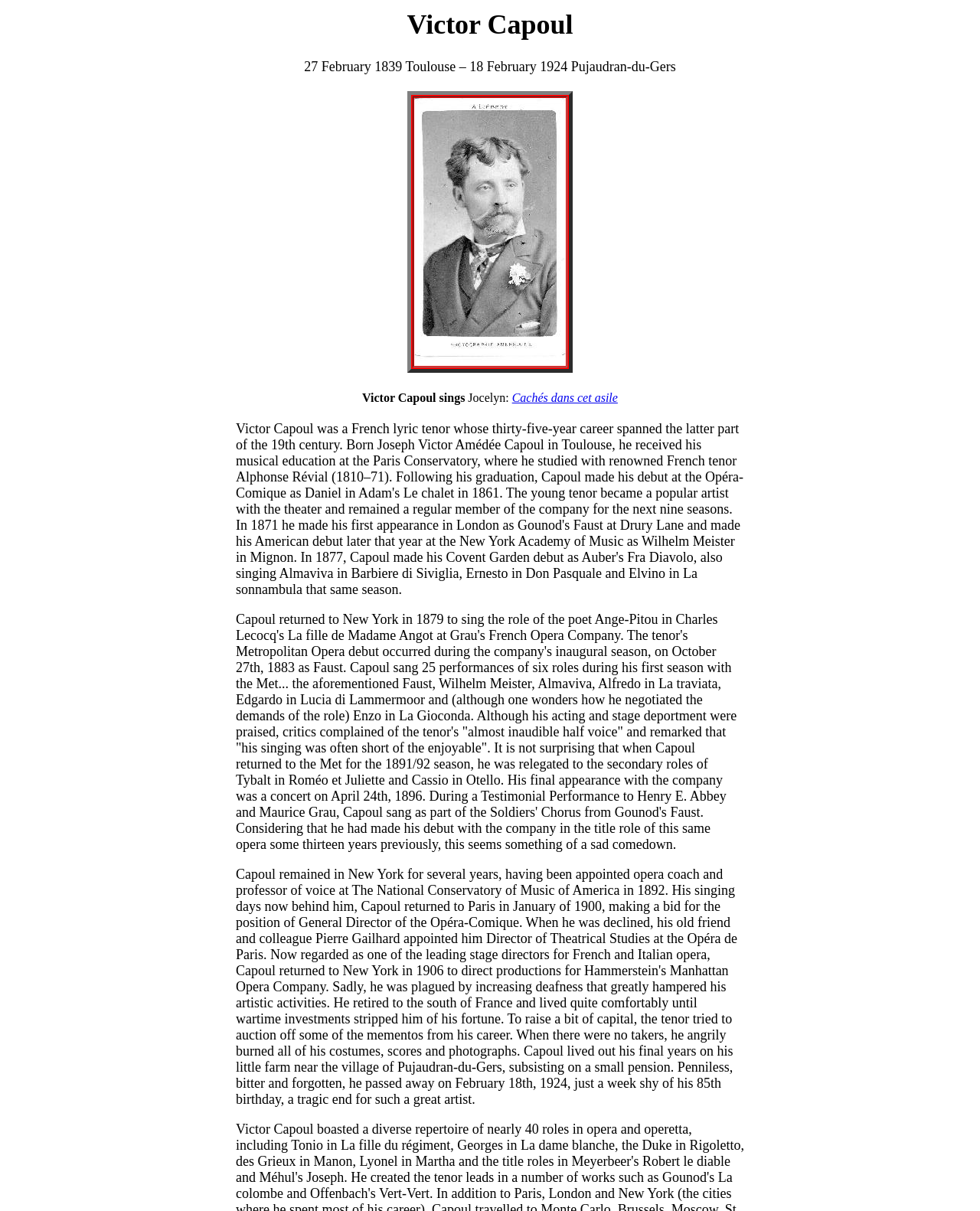Use a single word or phrase to answer the question: 
Who is the main subject of this webpage?

Victor Capoul